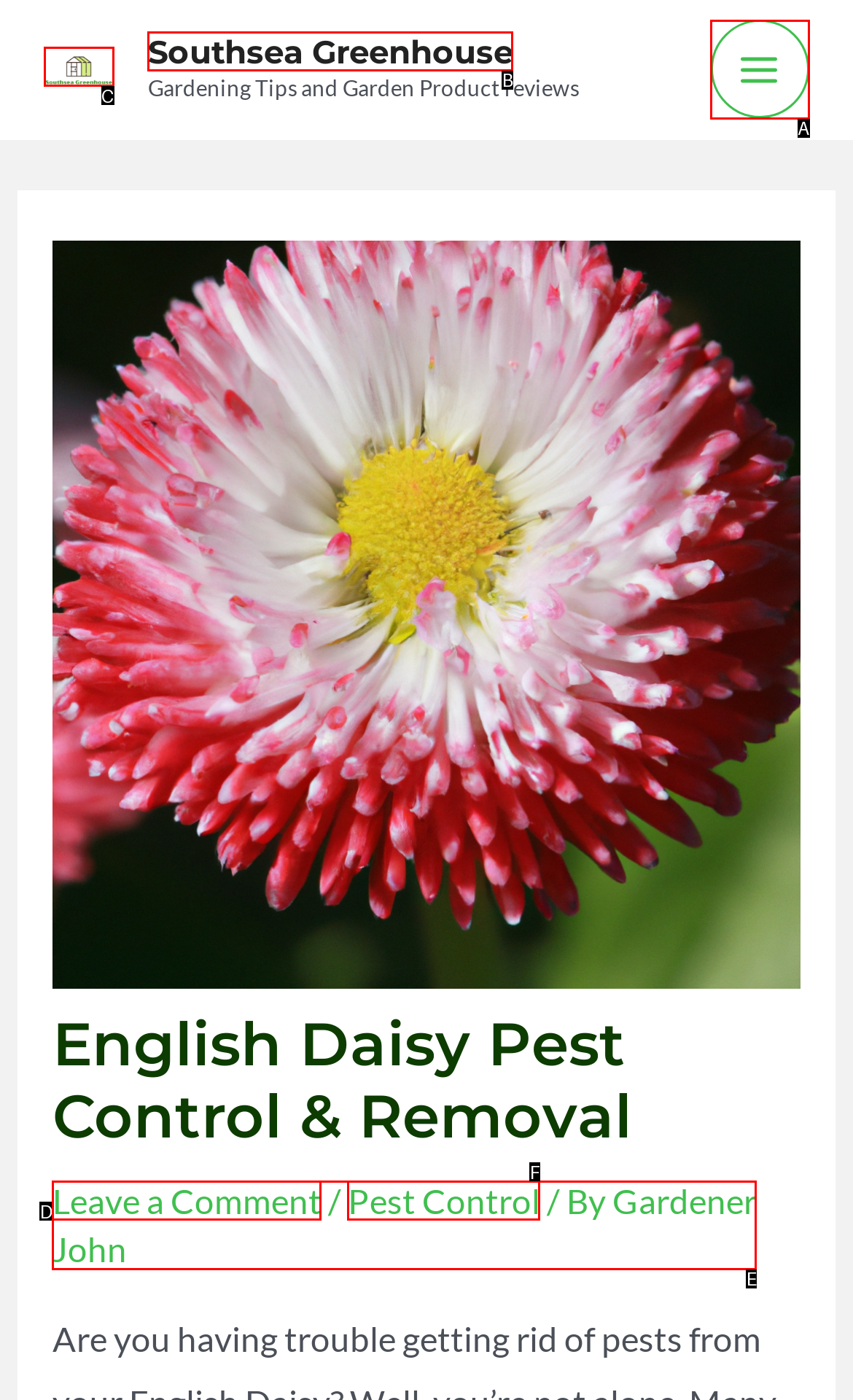Given the description: alt="Southsea Greenhouse", identify the HTML element that corresponds to it. Respond with the letter of the correct option.

C